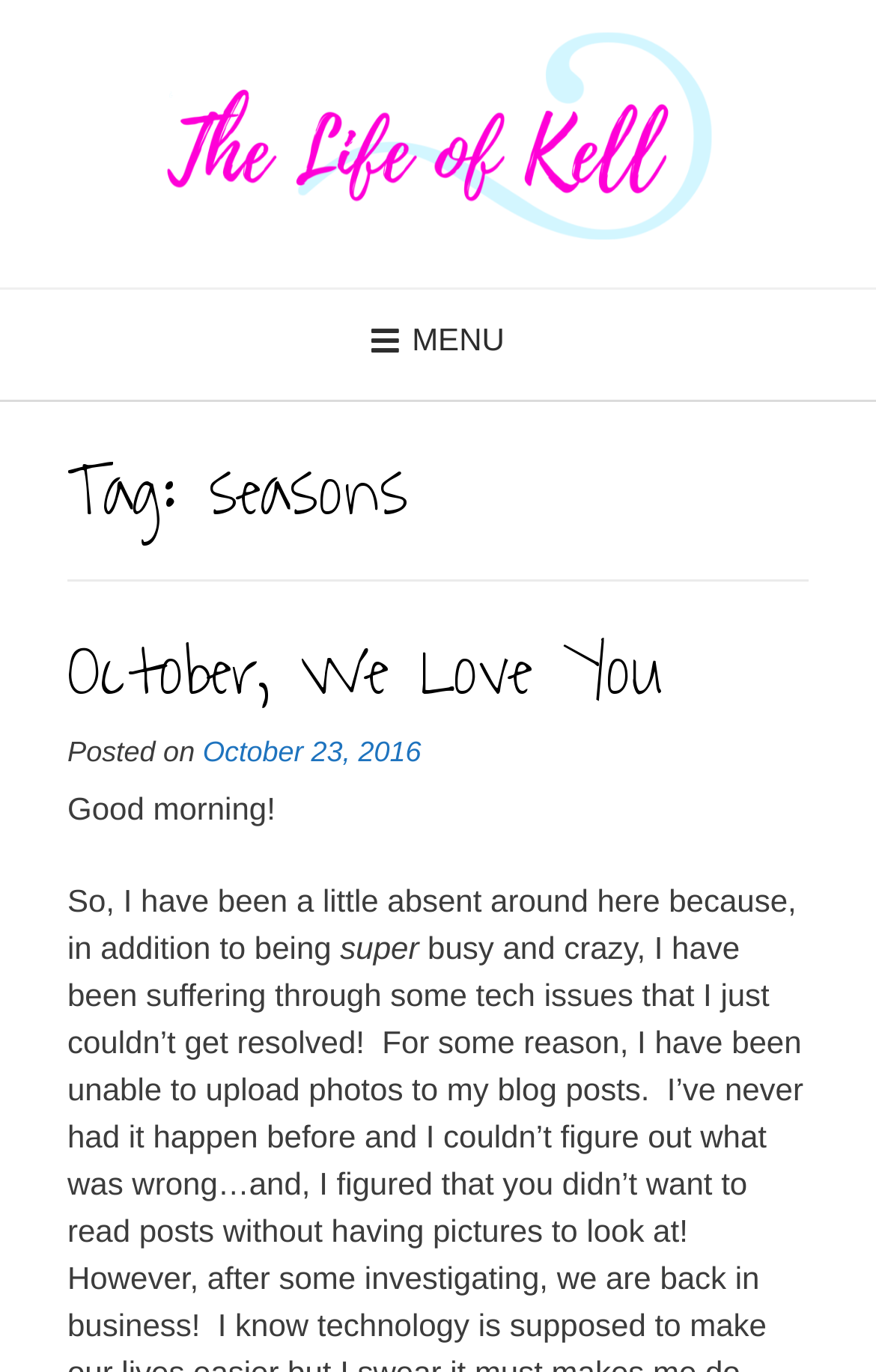What is the title of the link above the image?
Look at the image and answer the question with a single word or phrase.

The Life of Kell